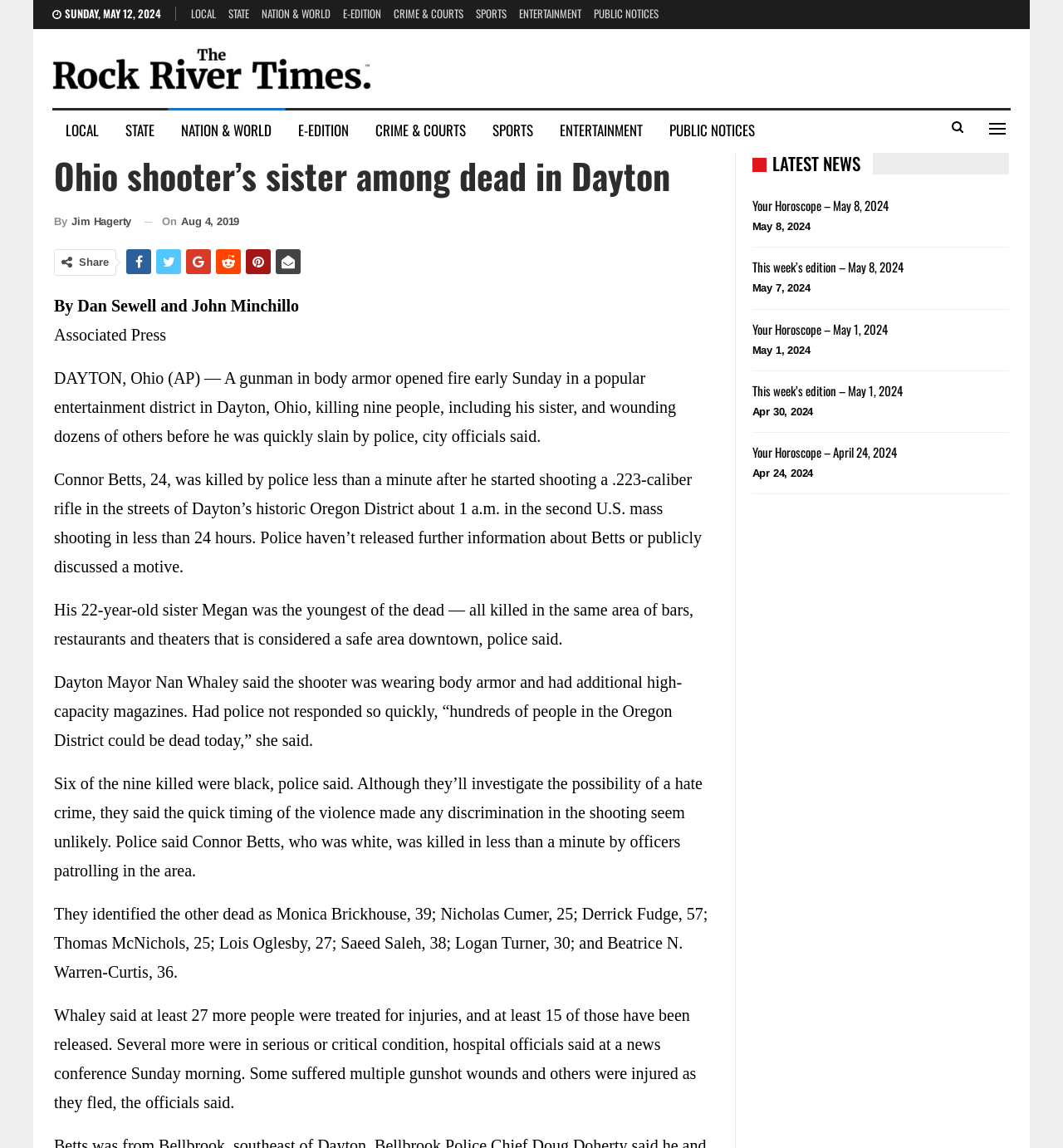Please provide a brief answer to the following inquiry using a single word or phrase:
What is the name of the district where the shooting occurred?

Oregon District